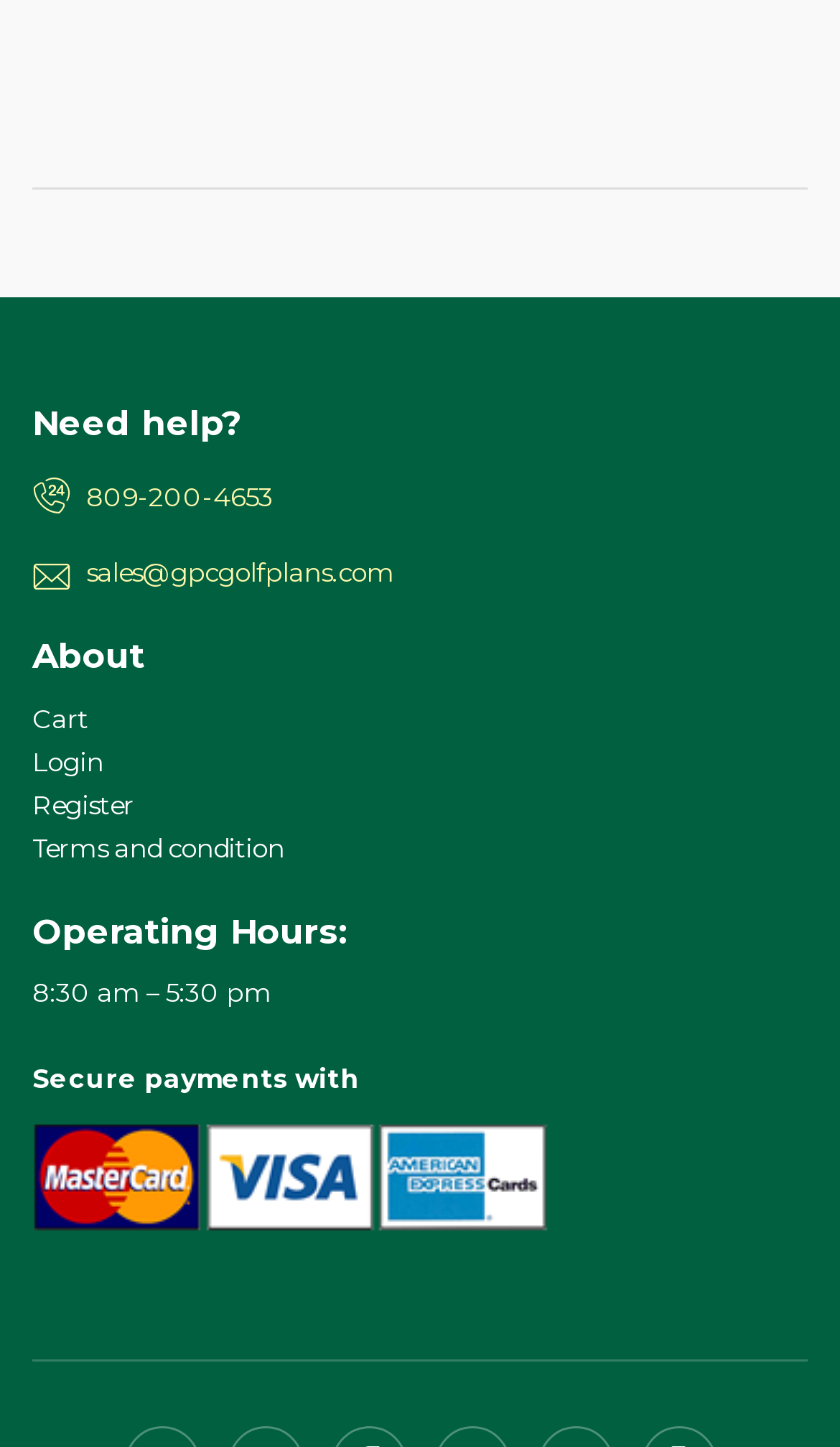How many links are there in the top section?
Using the visual information, reply with a single word or short phrase.

7